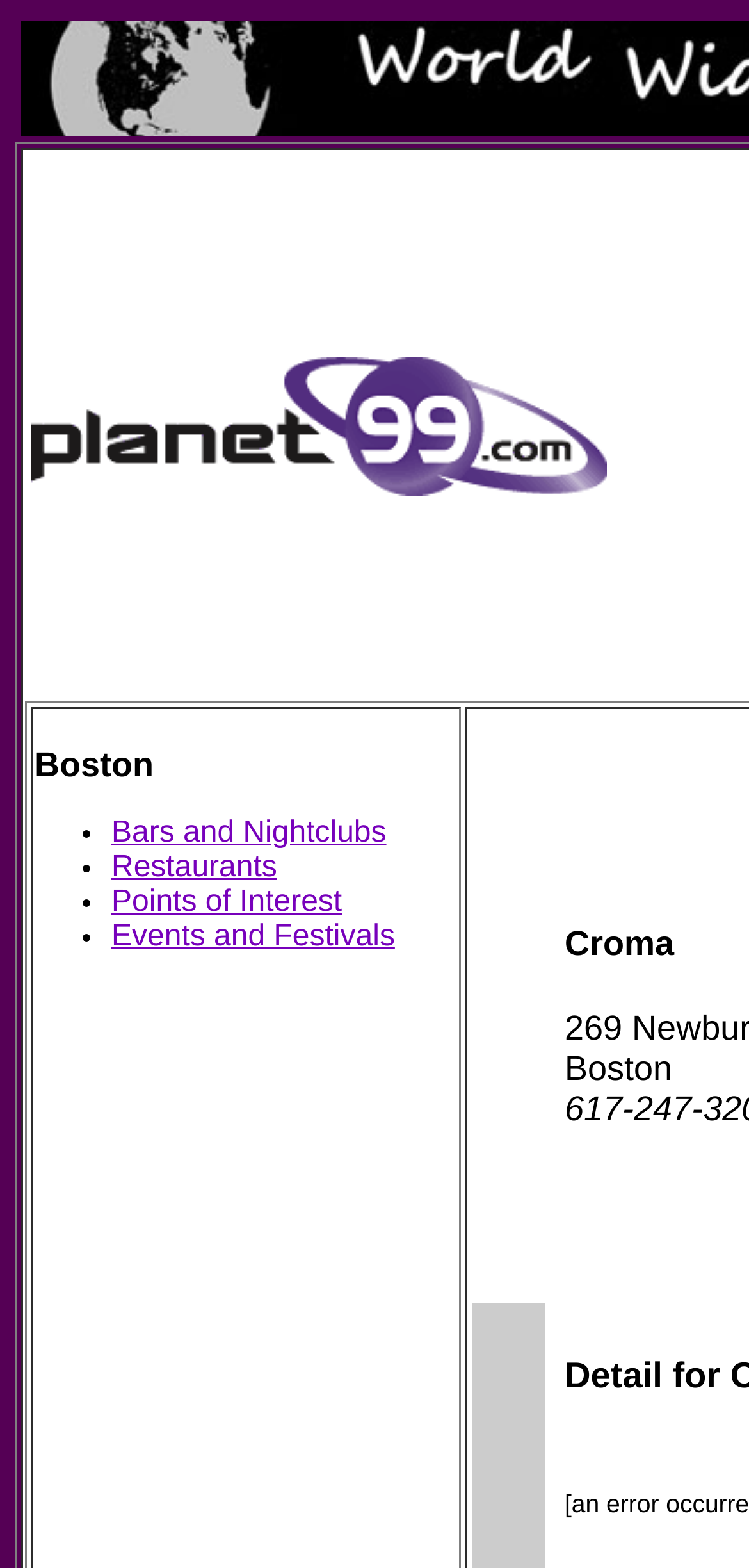Identify the bounding box for the UI element specified in this description: "The Old Dog House". The coordinates must be four float numbers between 0 and 1, formatted as [left, top, right, bottom].

None